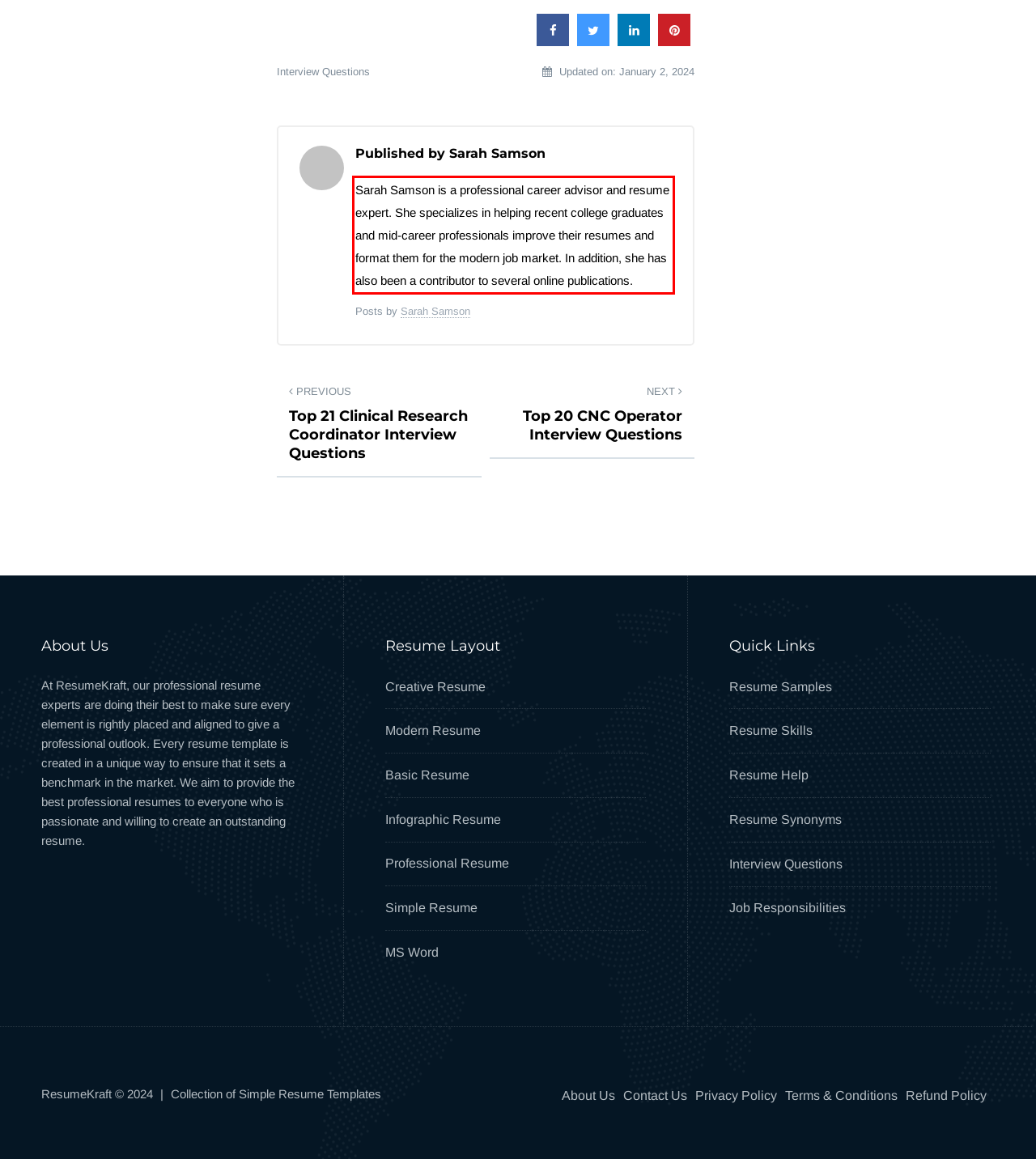Analyze the screenshot of the webpage and extract the text from the UI element that is inside the red bounding box.

Sarah Samson is a professional career advisor and resume expert. She specializes in helping recent college graduates and mid-career professionals improve their resumes and format them for the modern job market. In addition, she has also been a contributor to several online publications.